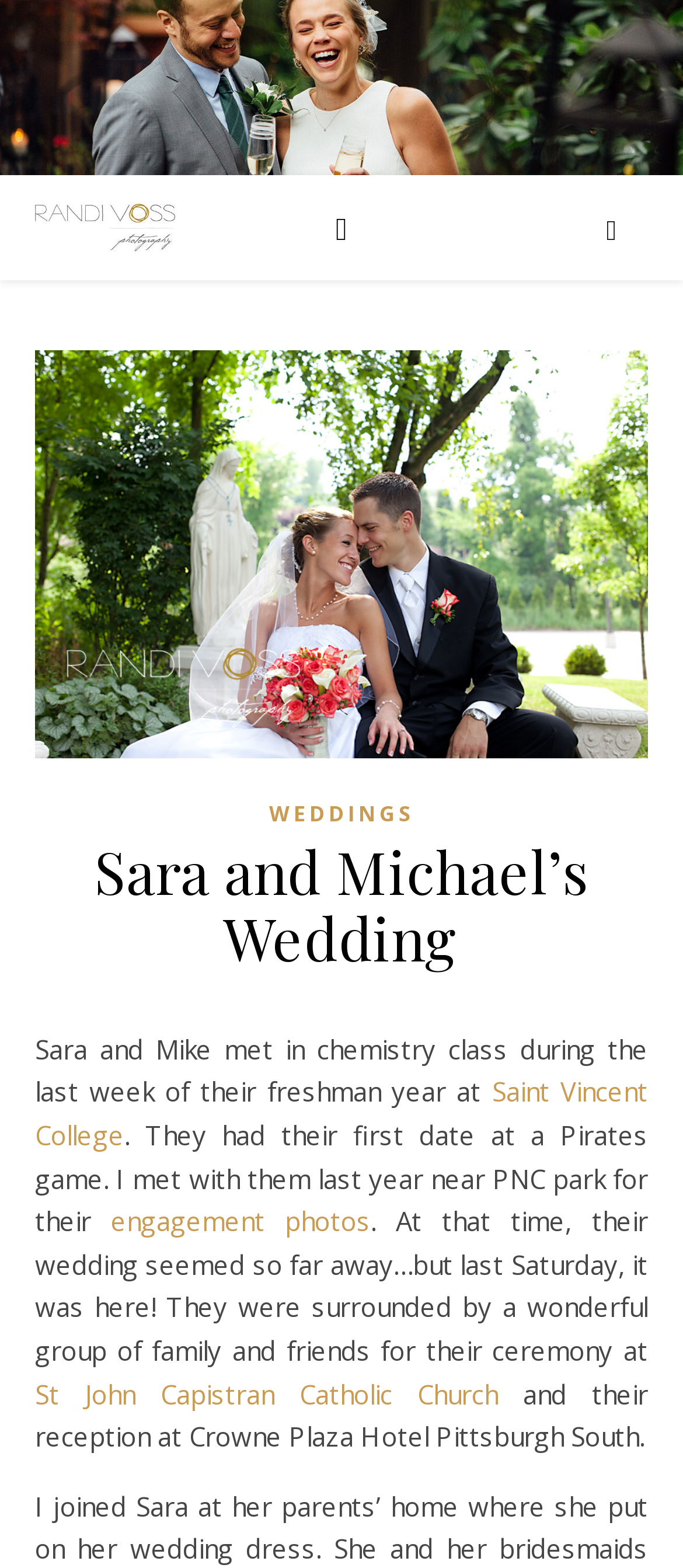Given the element description: "St John Capistran Catholic Church", predict the bounding box coordinates of this UI element. The coordinates must be four float numbers between 0 and 1, given as [left, top, right, bottom].

[0.051, 0.877, 0.729, 0.9]